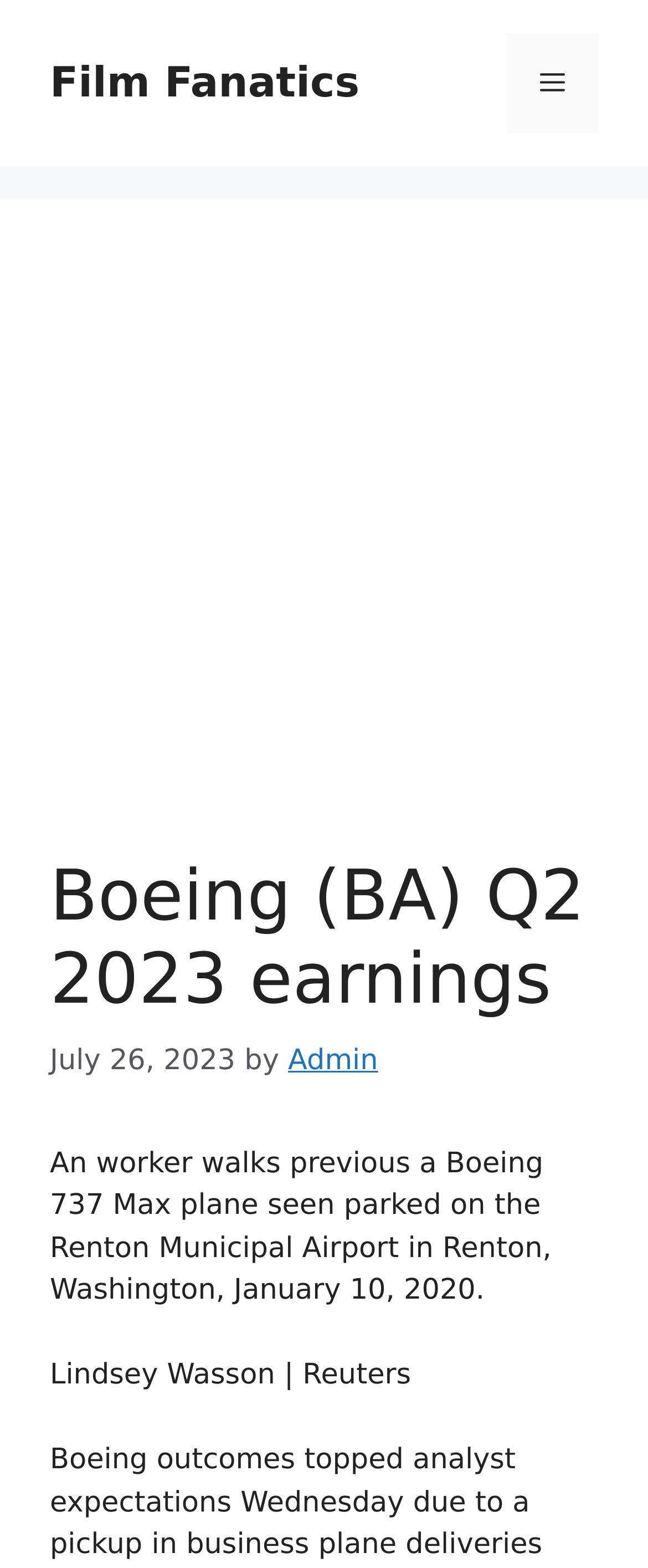Please extract and provide the main headline of the webpage.

Boeing (BA) Q2 2023 earnings